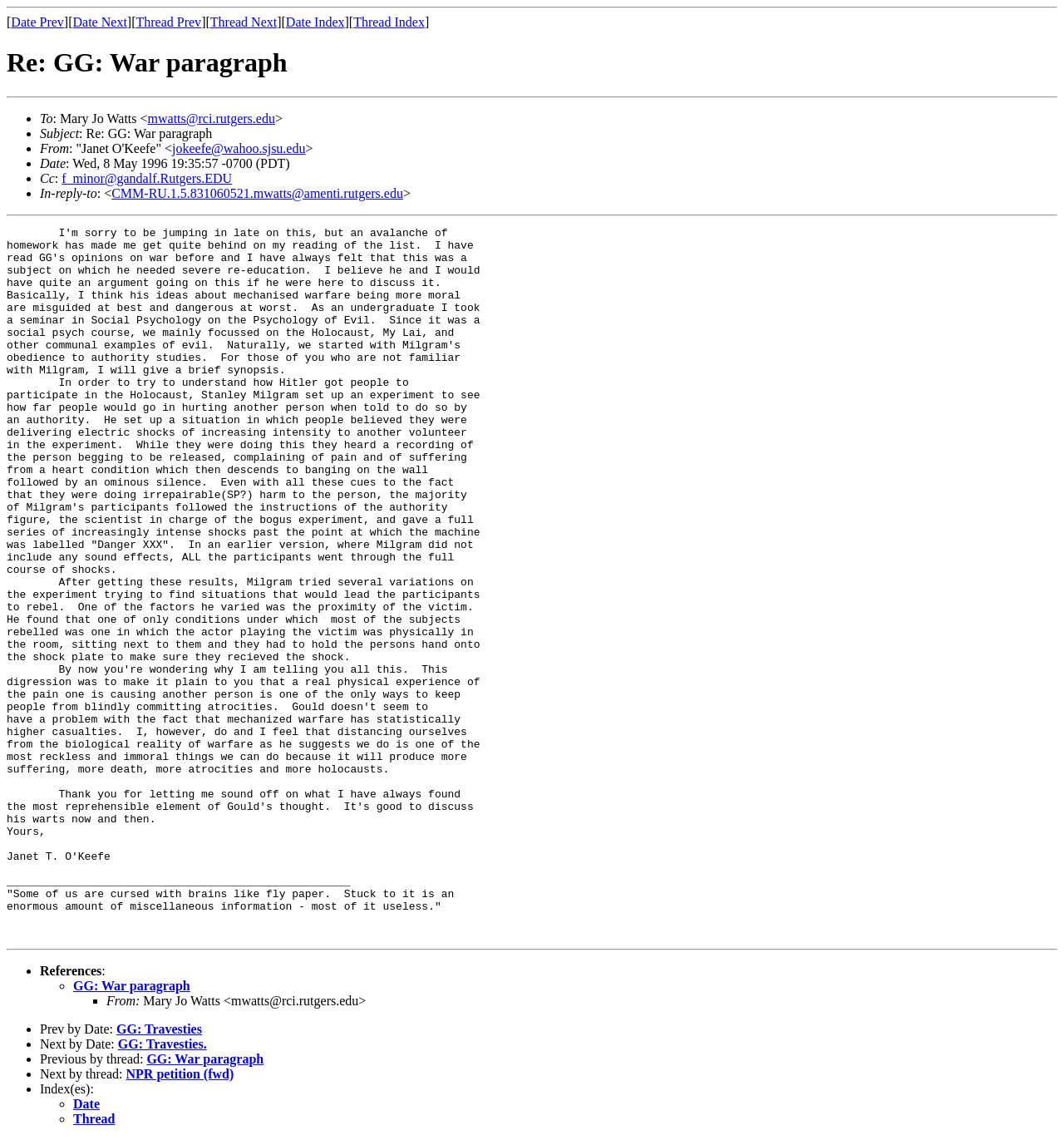Can you find the bounding box coordinates for the element to click on to achieve the instruction: "Click on 'Thread Prev'"?

[0.128, 0.013, 0.189, 0.026]